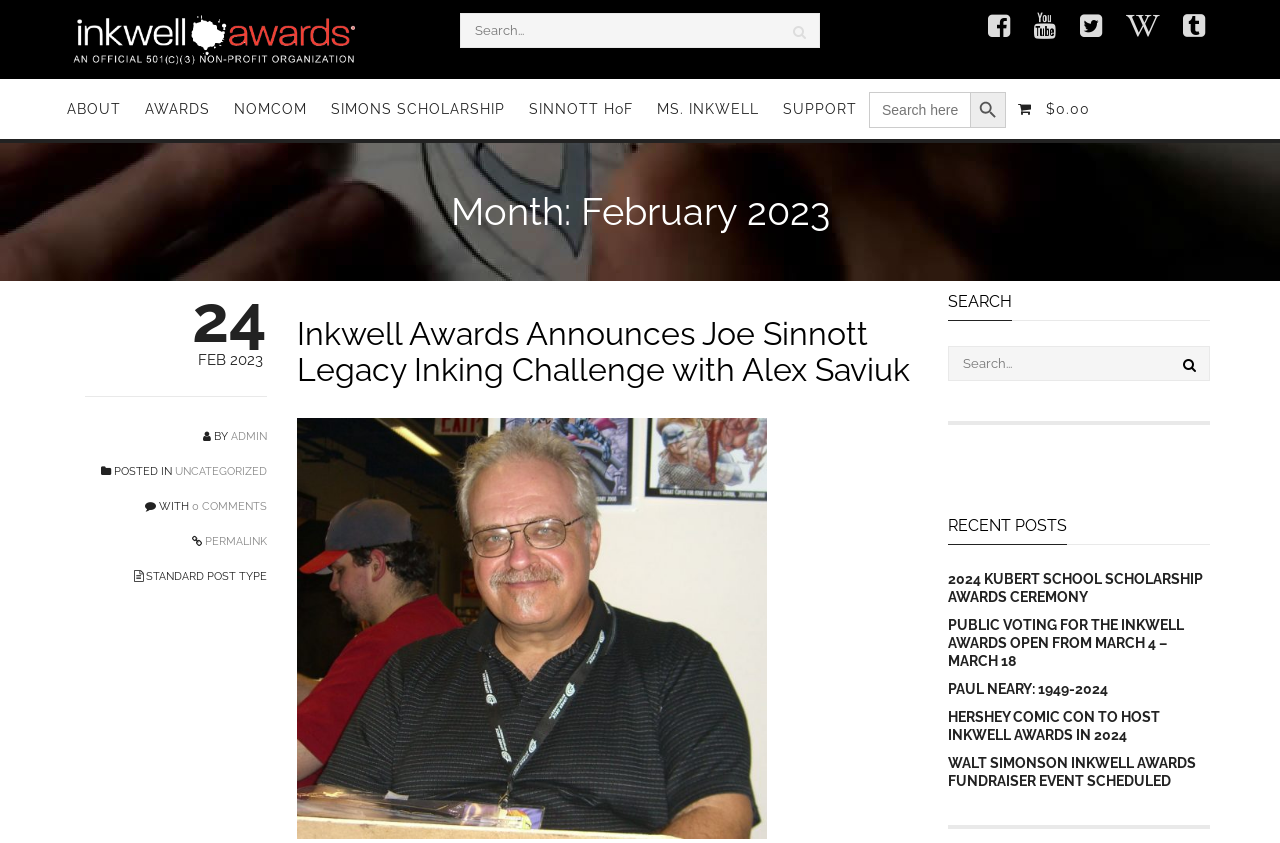What is the name of the scholarship mentioned?
Using the image as a reference, answer with just one word or a short phrase.

Simons Scholarship